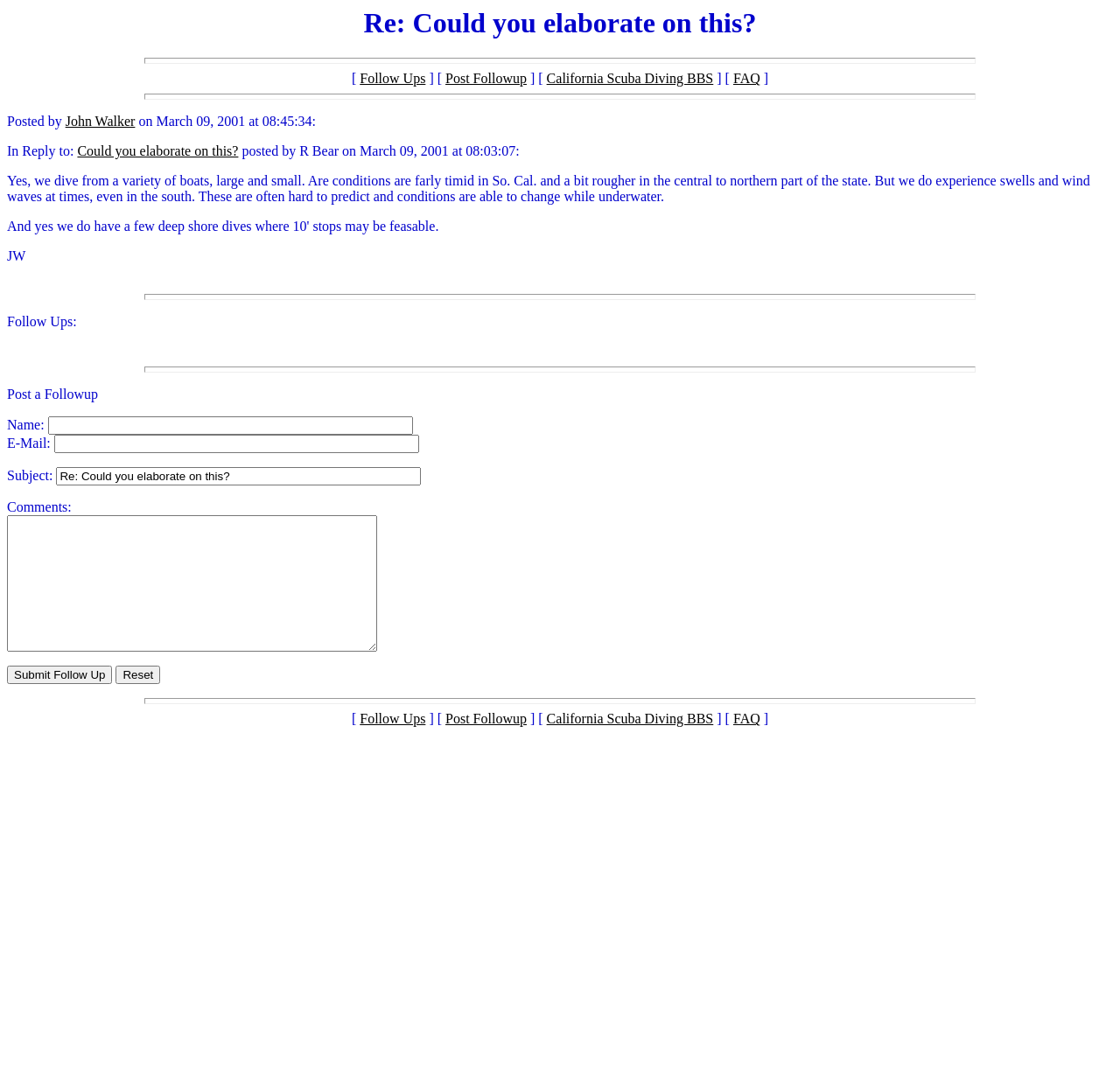What is the purpose of the text box labeled 'Comments:'?
Can you give a detailed and elaborate answer to the question?

I found the answer by looking at the text box labeled 'Comments:' and the buttons 'Submit Follow Up' and 'Reset' which suggest that the text box is for entering comments to be submitted as a follow-up.